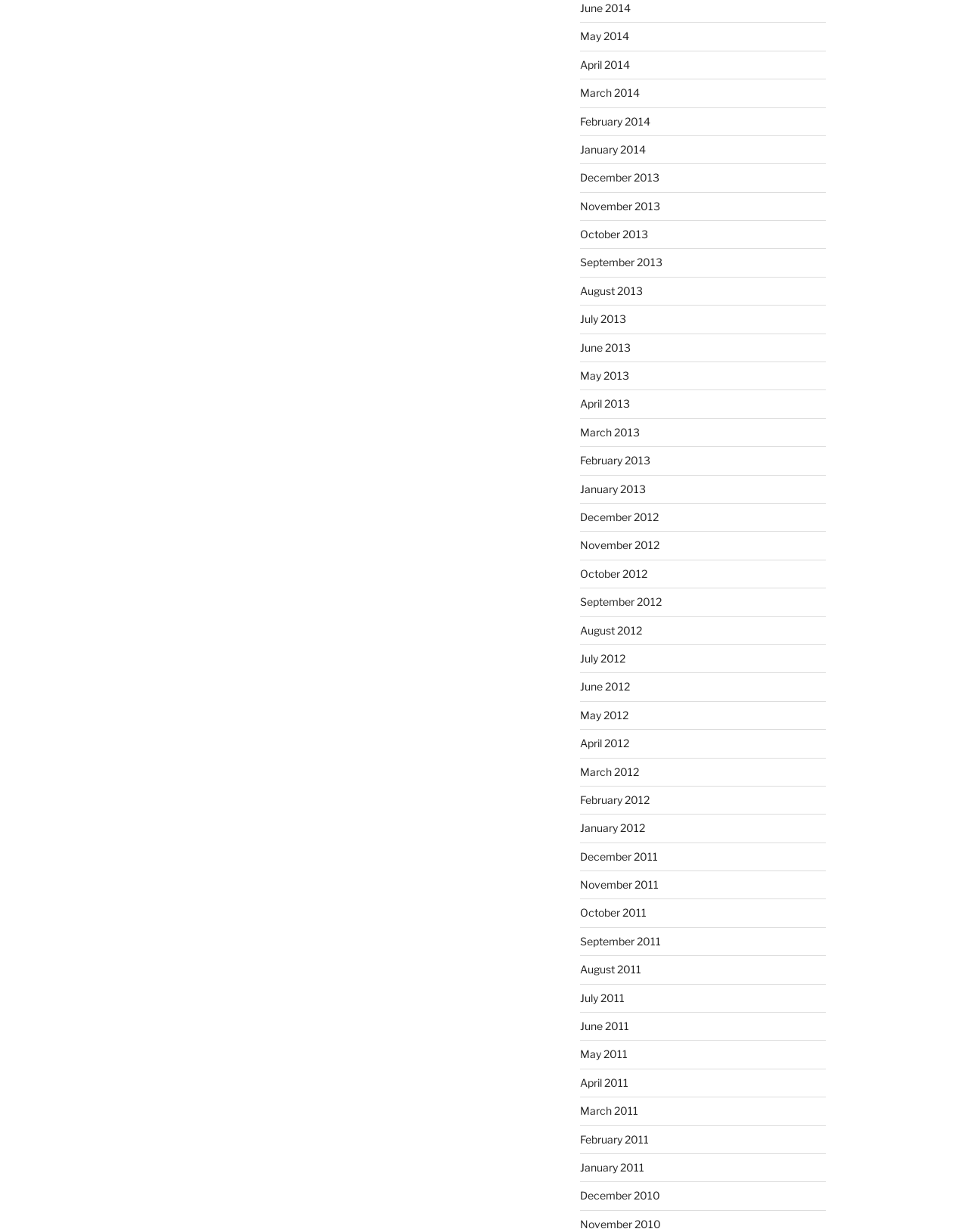Answer succinctly with a single word or phrase:
What is the latest month available?

June 2014